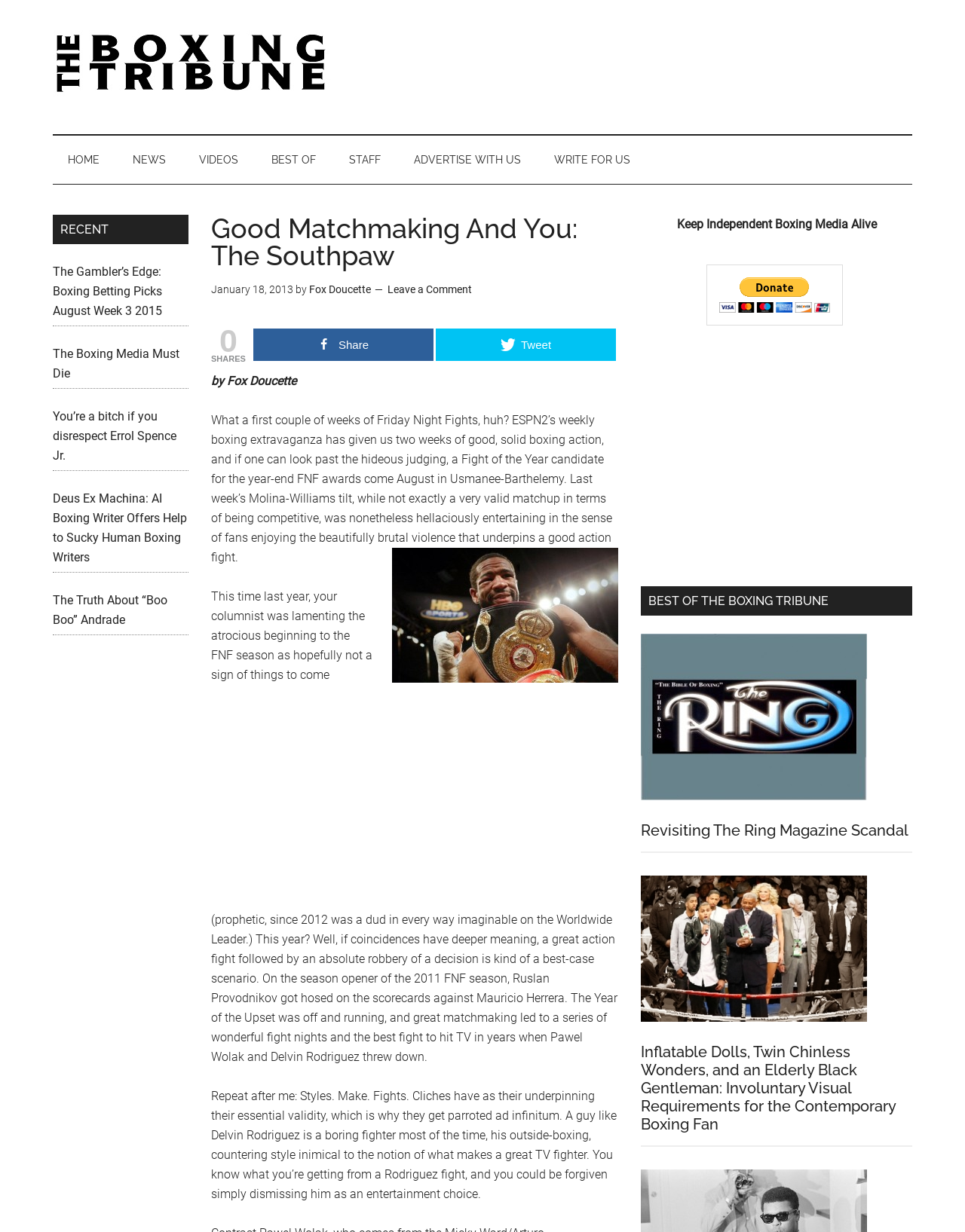Determine the bounding box coordinates of the section I need to click to execute the following instruction: "Click on the About Me link". Provide the coordinates as four float numbers between 0 and 1, i.e., [left, top, right, bottom].

None